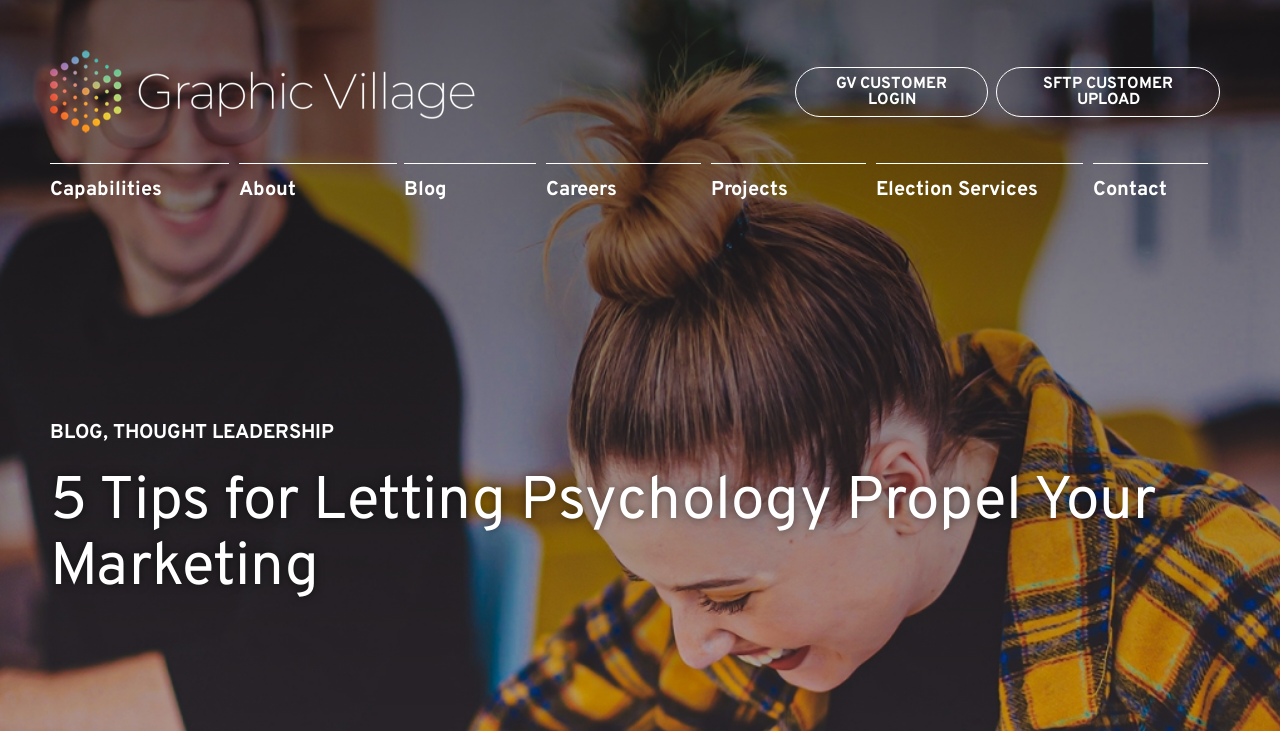How many main navigation links are there?
Observe the image and answer the question with a one-word or short phrase response.

7